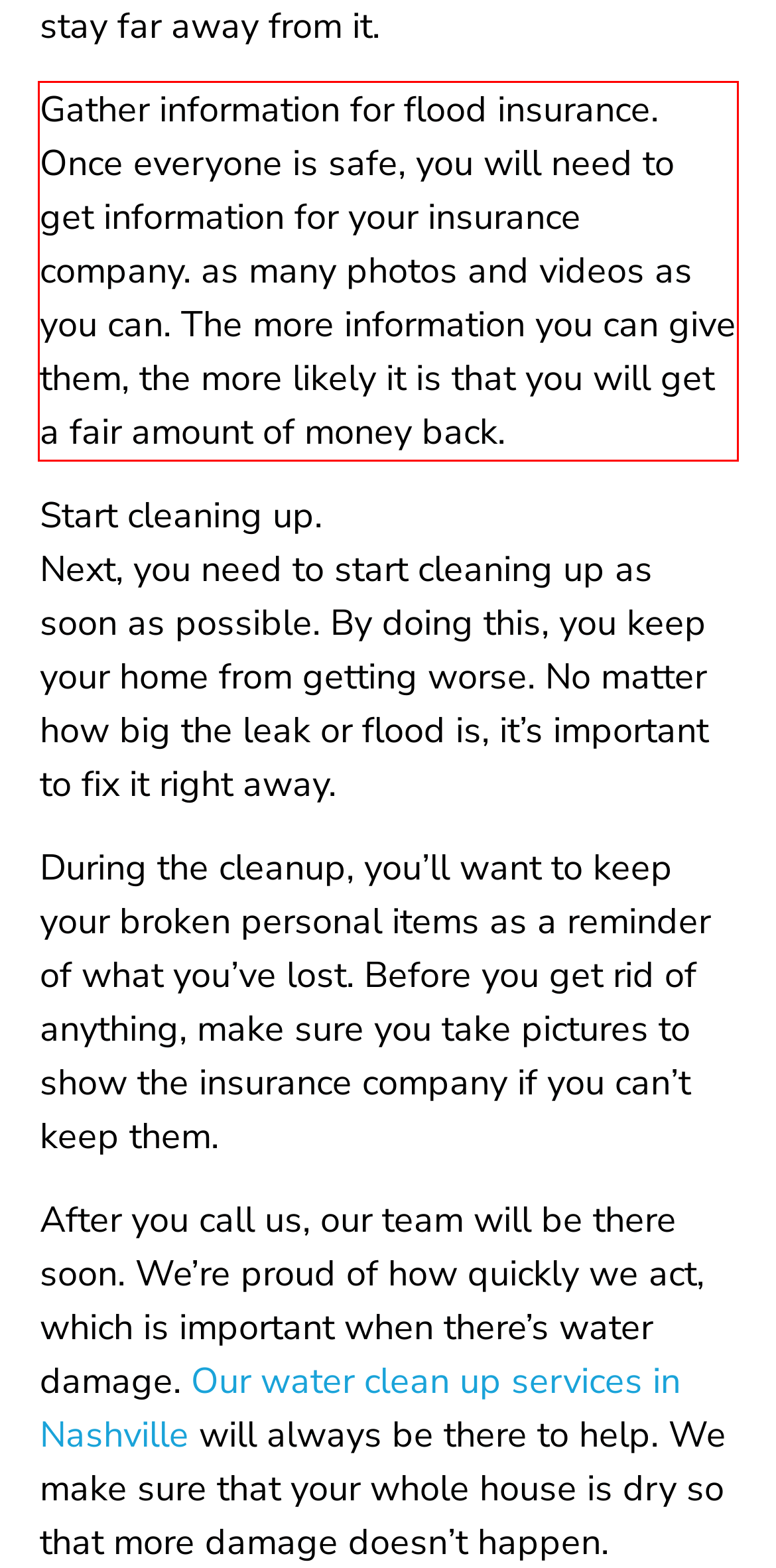Please look at the webpage screenshot and extract the text enclosed by the red bounding box.

Gather information for flood insurance. Once everyone is safe, you will need to get information for your insurance company. as many photos and videos as you can. The more information you can give them, the more likely it is that you will get a fair amount of money back.